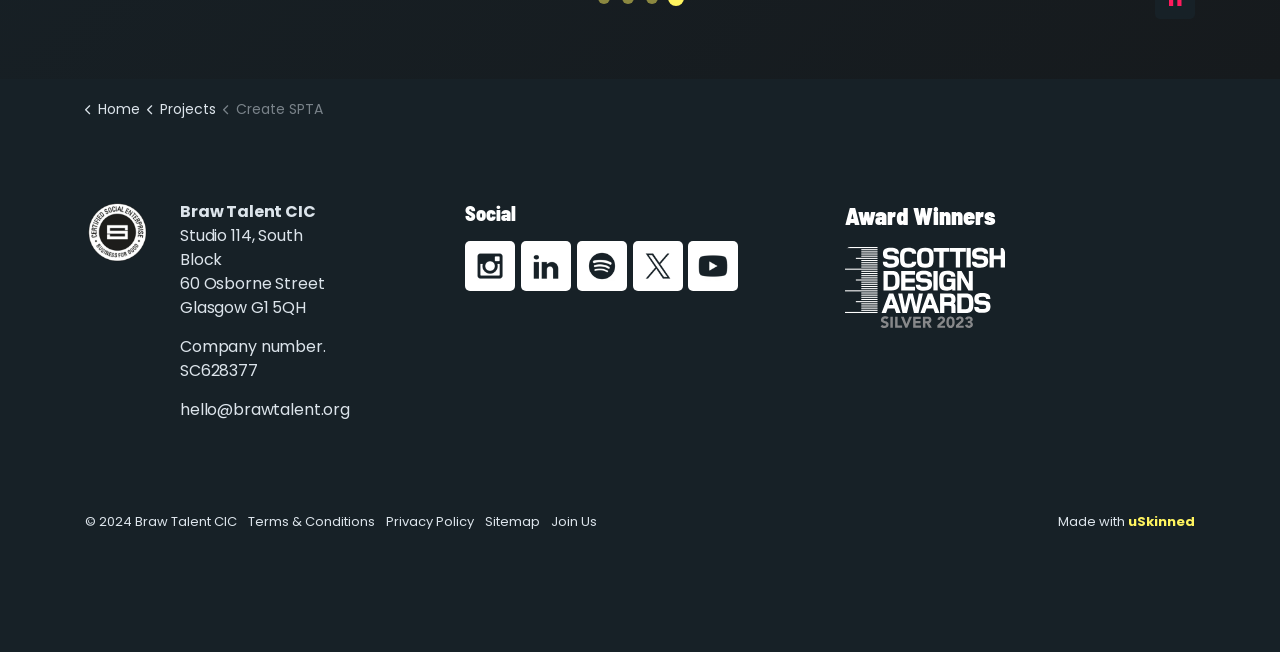Identify the bounding box of the HTML element described here: "uSkinned". Provide the coordinates as four float numbers between 0 and 1: [left, top, right, bottom].

[0.881, 0.786, 0.934, 0.815]